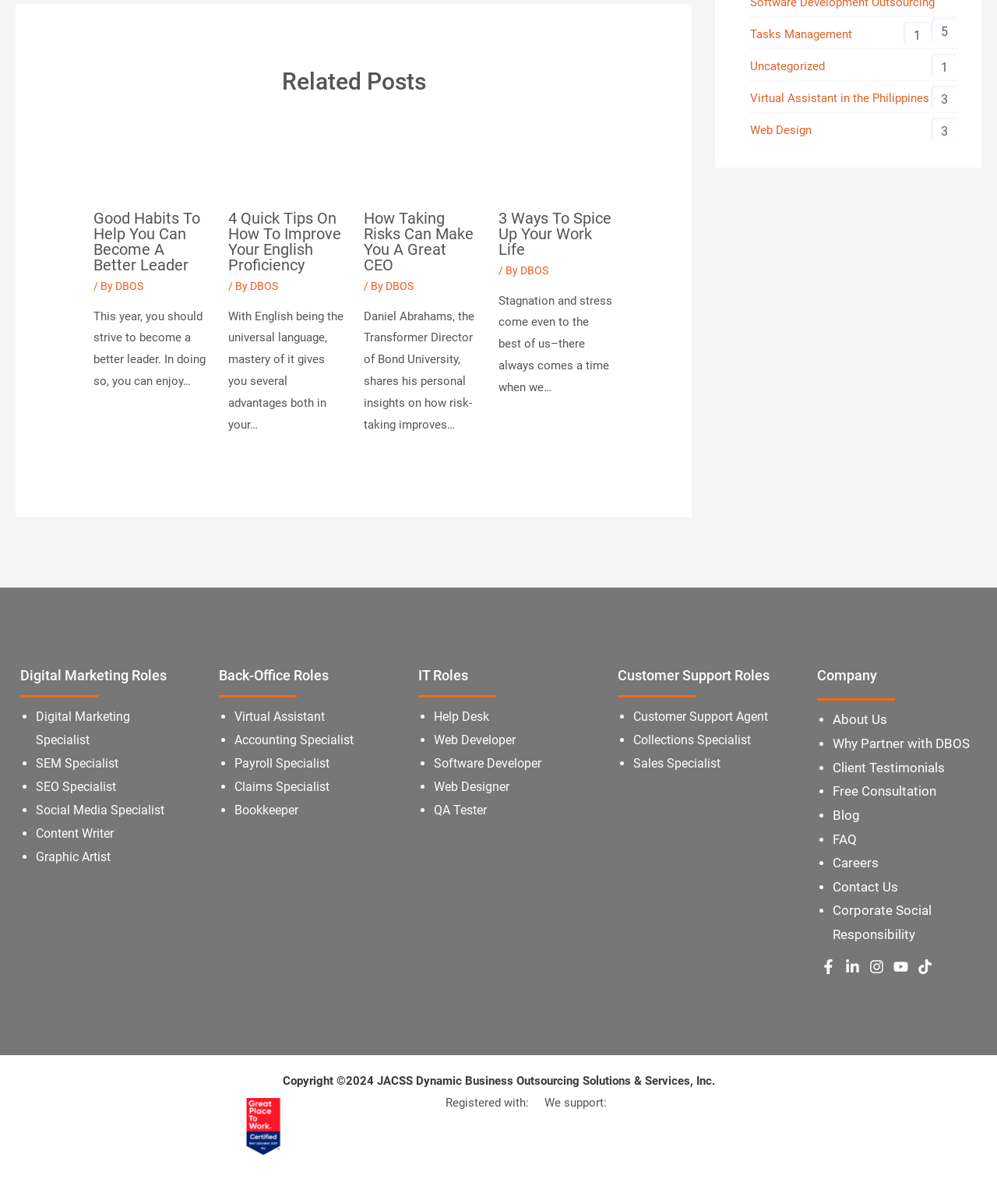Based on the element description: "aria-label="Tiktok"", identify the UI element and provide its bounding box coordinates. Use four float numbers between 0 and 1, [left, top, right, bottom].

[0.916, 0.793, 0.939, 0.812]